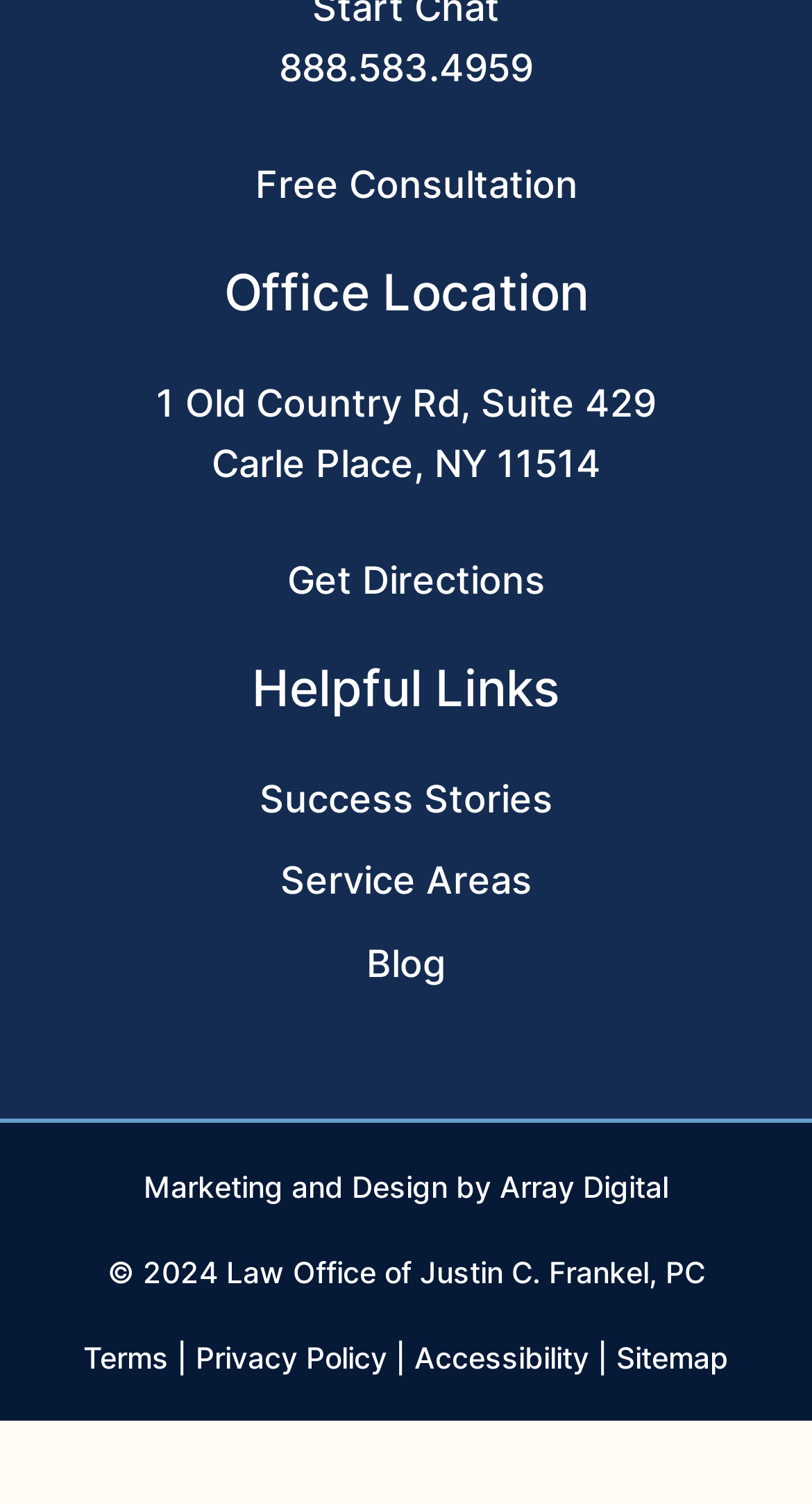Kindly determine the bounding box coordinates for the clickable area to achieve the given instruction: "Visit the blog".

[0.451, 0.612, 0.549, 0.641]